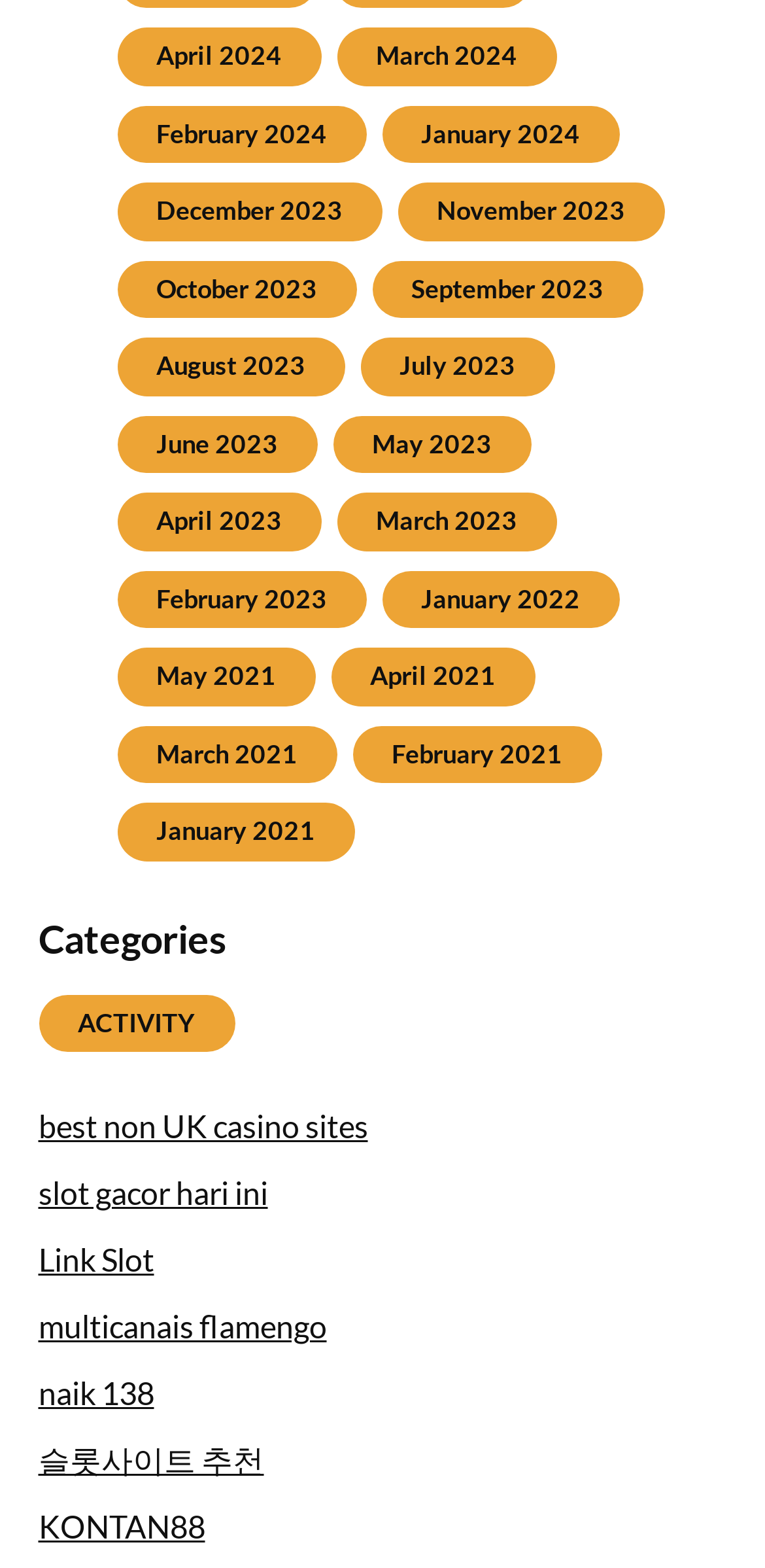Using the information in the image, could you please answer the following question in detail:
How many links are there under the 'Categories' heading?

I counted the links under the 'Categories' heading and found 7 links, including 'ACTIVITY', 'best non UK casino sites', 'slot gacor hari ini', 'Link Slot', 'multicanais flamengo', 'naik 138', and '슬롯사이트 추천'.